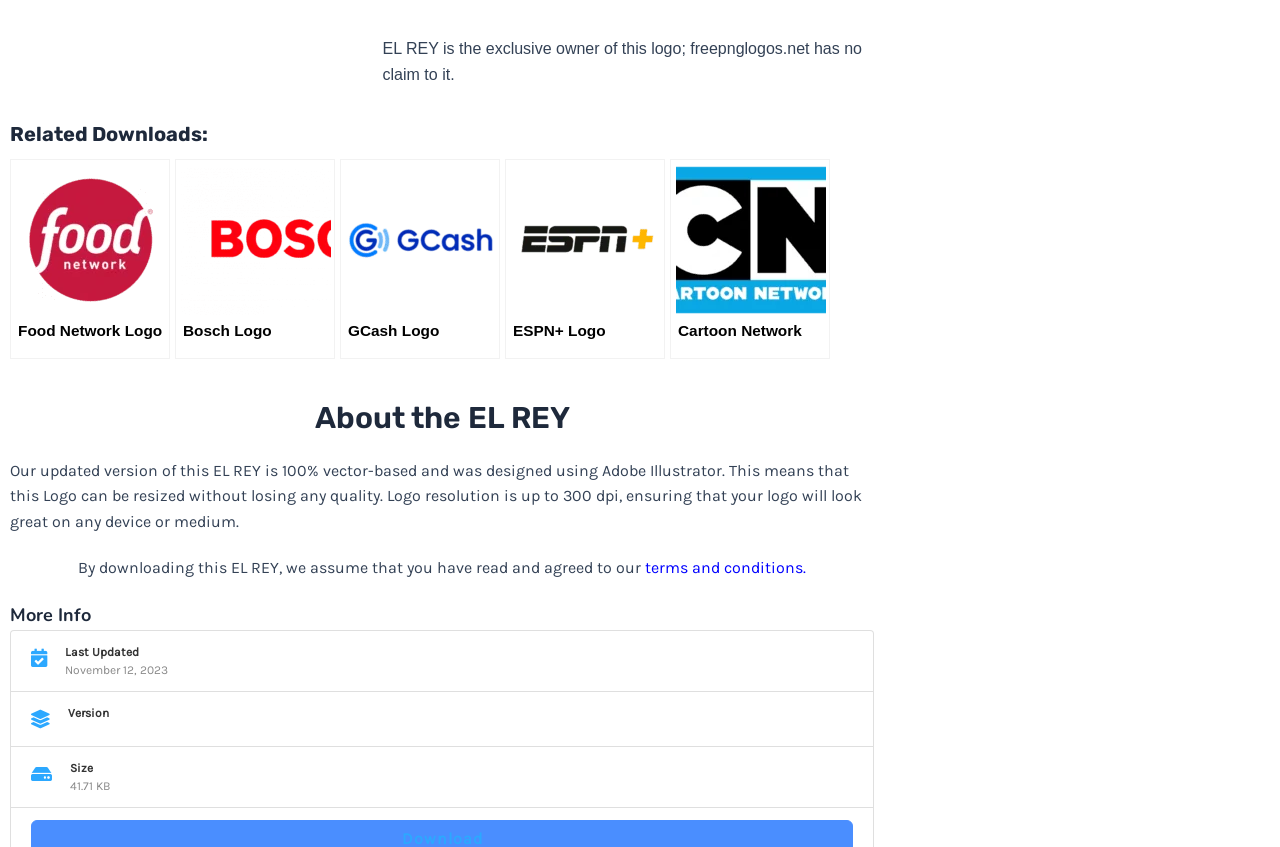Please determine the bounding box coordinates of the element to click in order to execute the following instruction: "Download GCash Logo". The coordinates should be four float numbers between 0 and 1, specified as [left, top, right, bottom].

[0.266, 0.188, 0.391, 0.424]